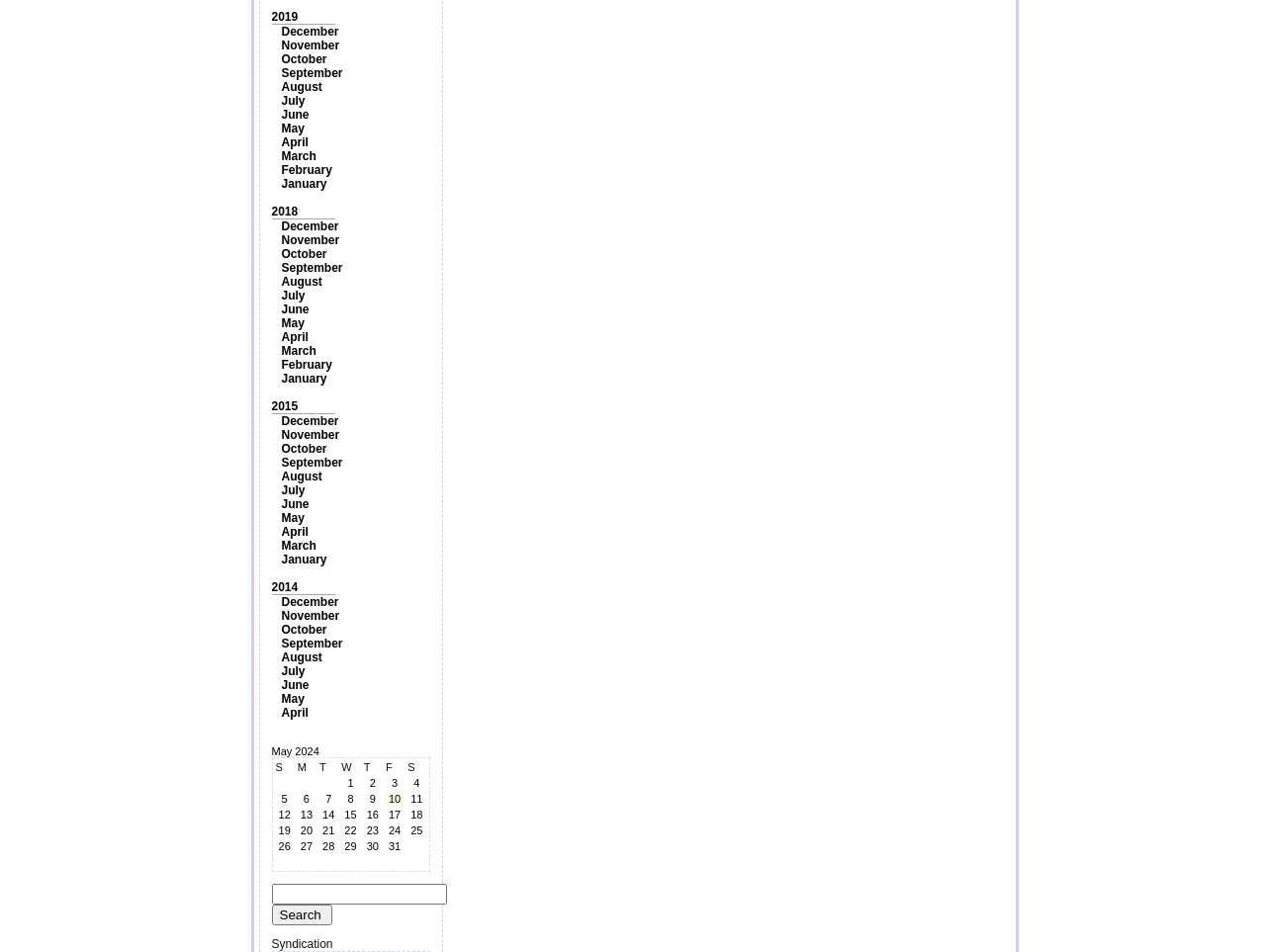Using floating point numbers between 0 and 1, provide the bounding box coordinates in the format (top-left x, top-left y, bottom-right x, bottom-right y). Locate the UI element described here: September

[0.222, 0.479, 0.271, 0.493]